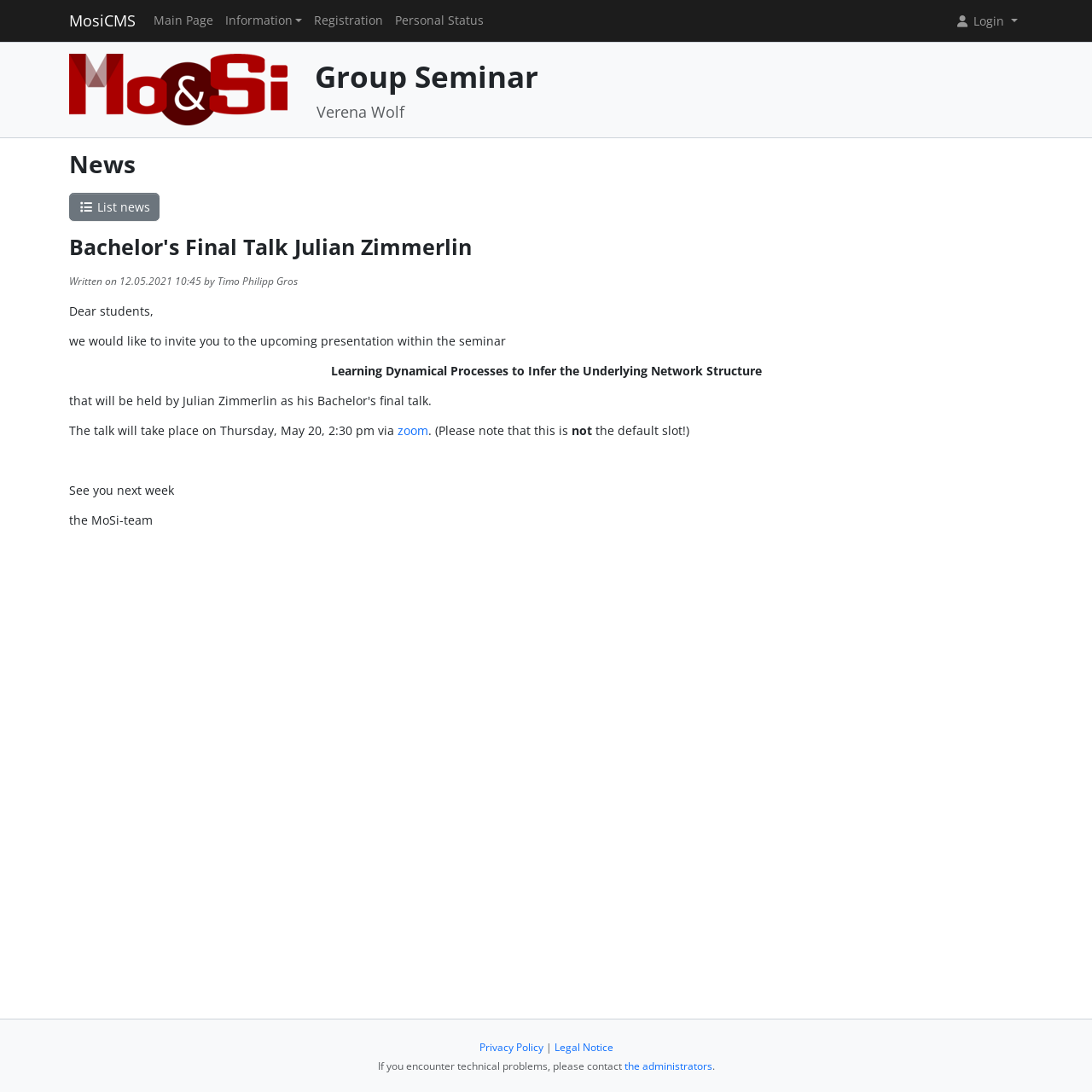Locate the UI element that matches the description zoom in the webpage screenshot. Return the bounding box coordinates in the format (top-left x, top-left y, bottom-right x, bottom-right y), with values ranging from 0 to 1.

[0.364, 0.387, 0.392, 0.401]